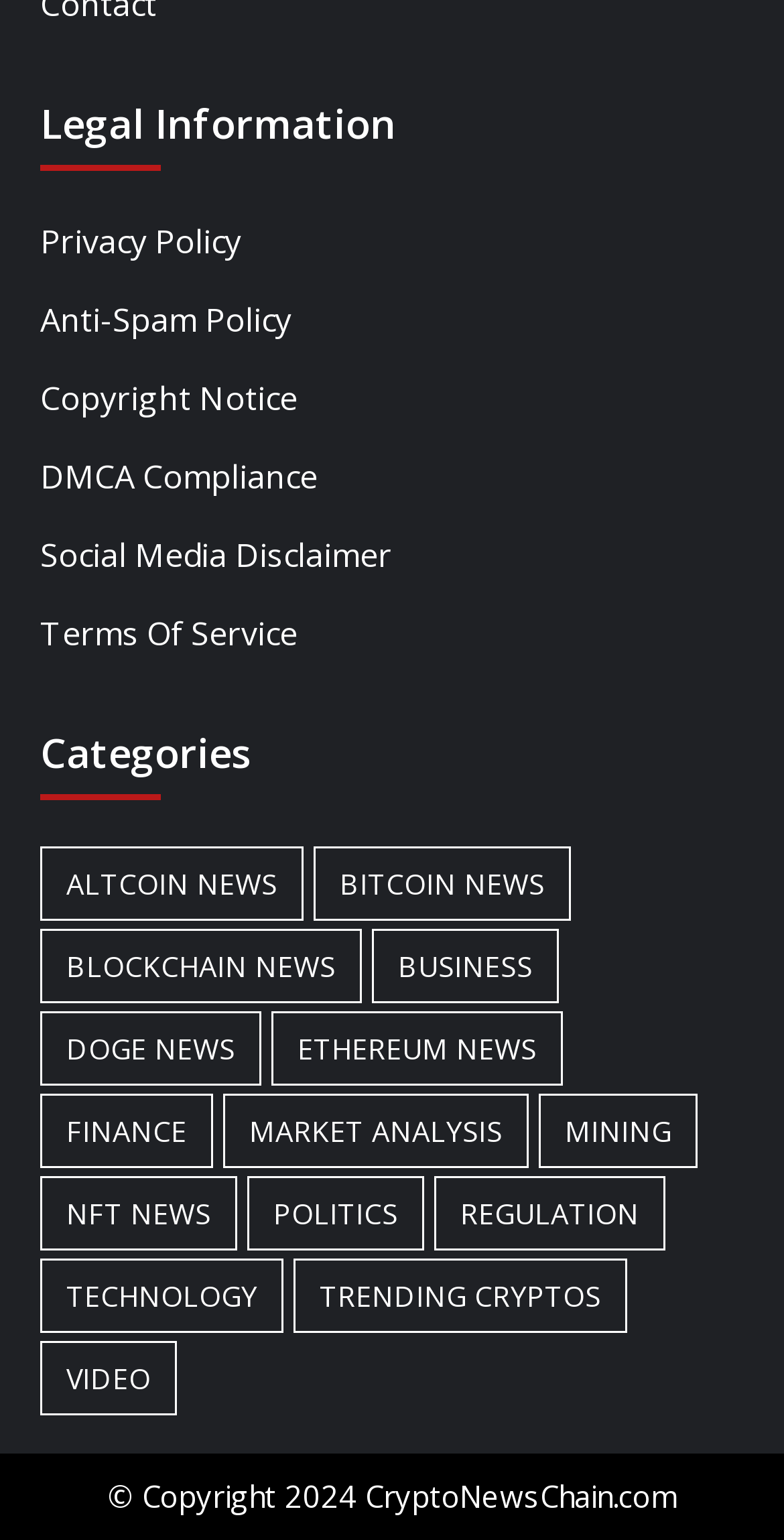What is the second link under 'Legal Information'?
Give a one-word or short-phrase answer derived from the screenshot.

Anti-Spam Policy